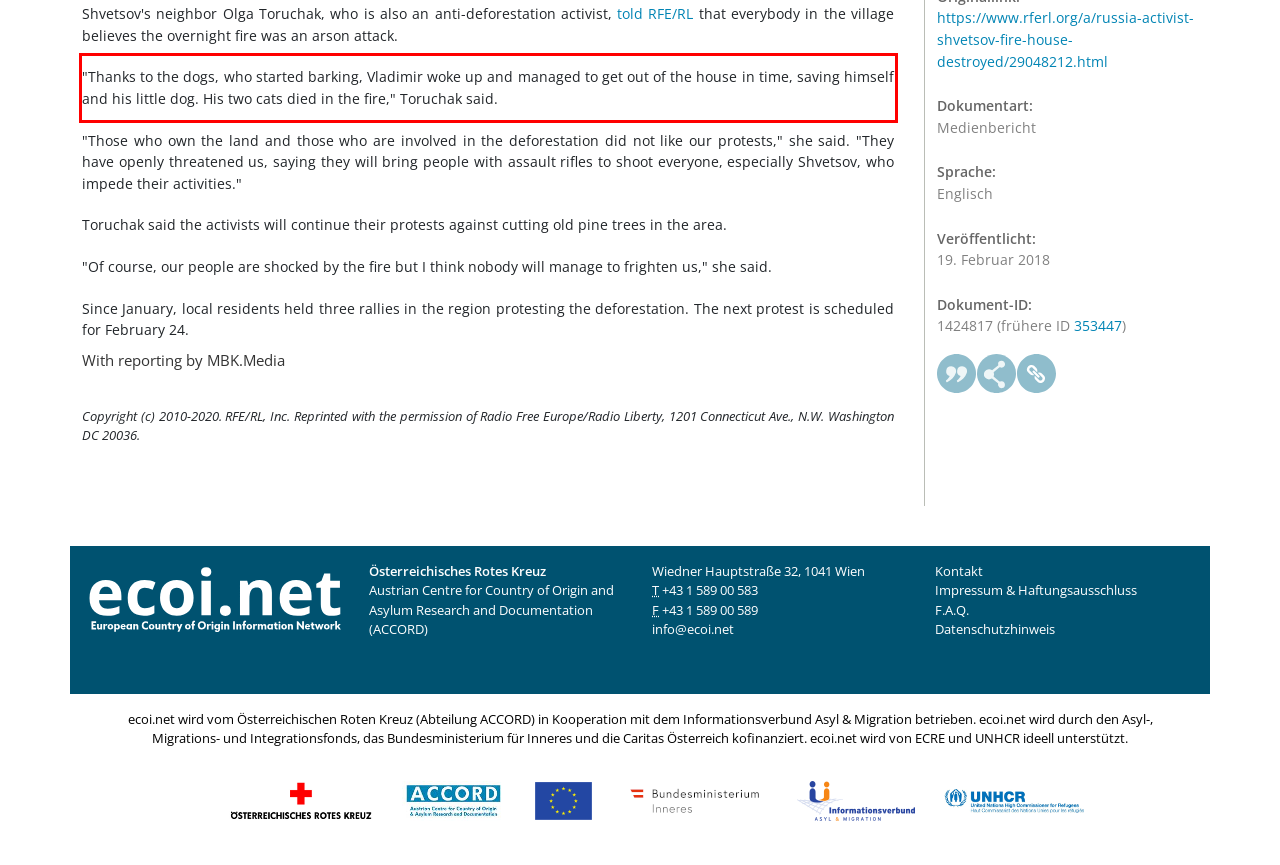Identify the red bounding box in the webpage screenshot and perform OCR to generate the text content enclosed.

"Thanks to the dogs, who started barking, Vladimir woke up and managed to get out of the house in time, saving himself and his little dog. His two cats died in the fire," Toruchak said.